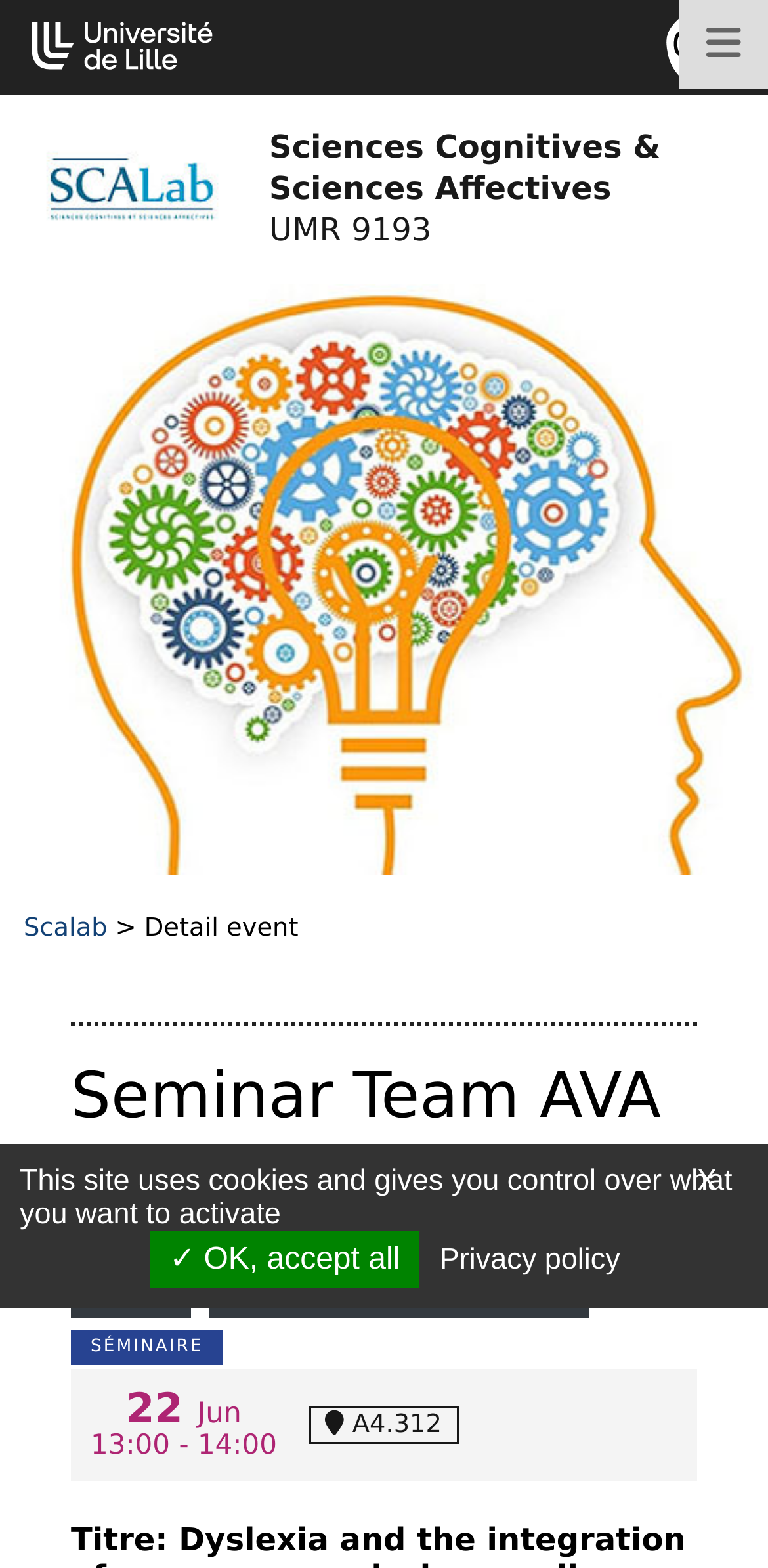From the given element description: "alt="Université de Lille"", find the bounding box for the UI element. Provide the coordinates as four float numbers between 0 and 1, in the order [left, top, right, bottom].

[0.031, 0.006, 0.287, 0.054]